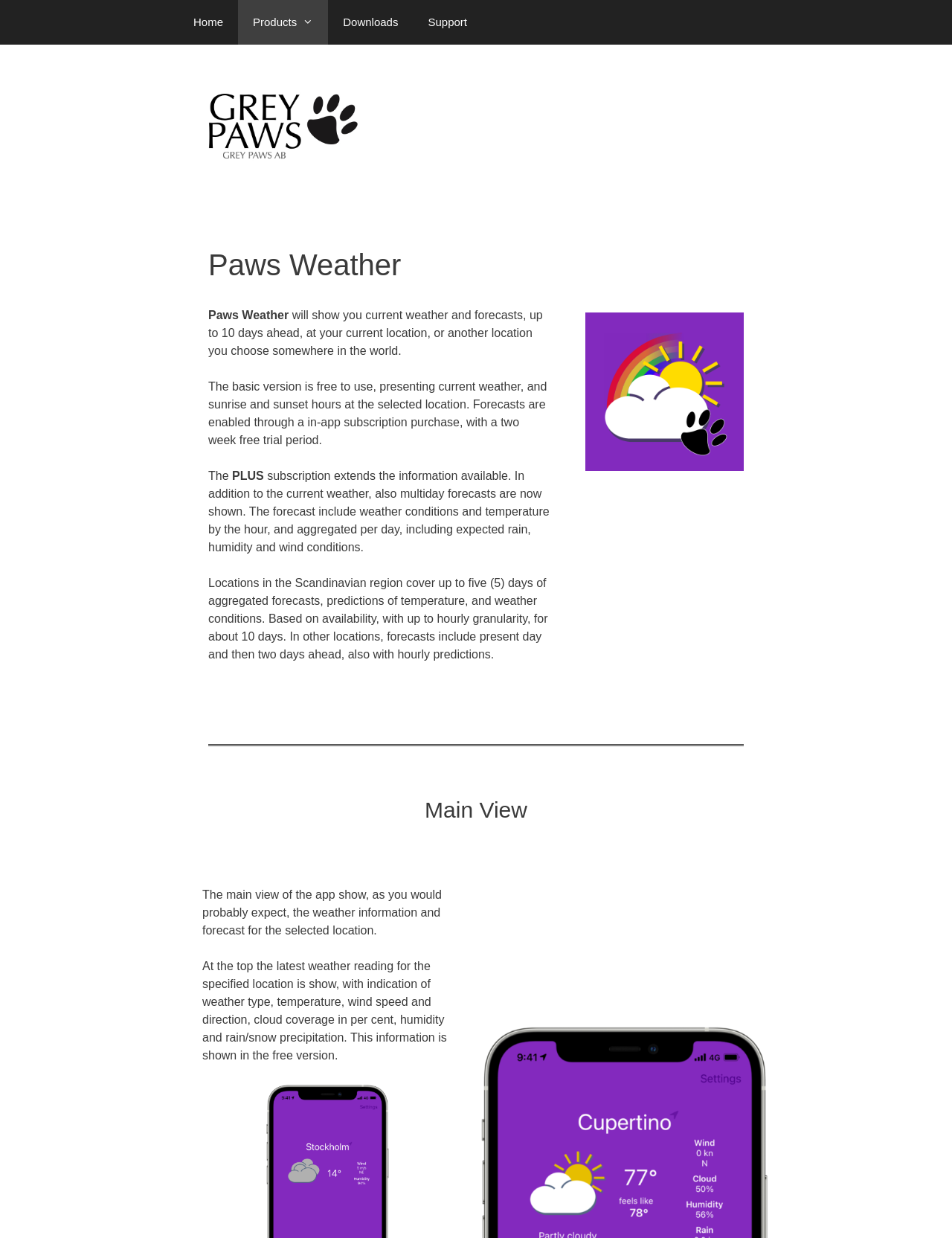Refer to the image and provide an in-depth answer to the question:
What is the purpose of the PLUS subscription?

The PLUS subscription extends the information available in the app, including multiday forecasts, weather conditions and temperature by the hour, and aggregated per day, including expected rain, humidity, and wind conditions.